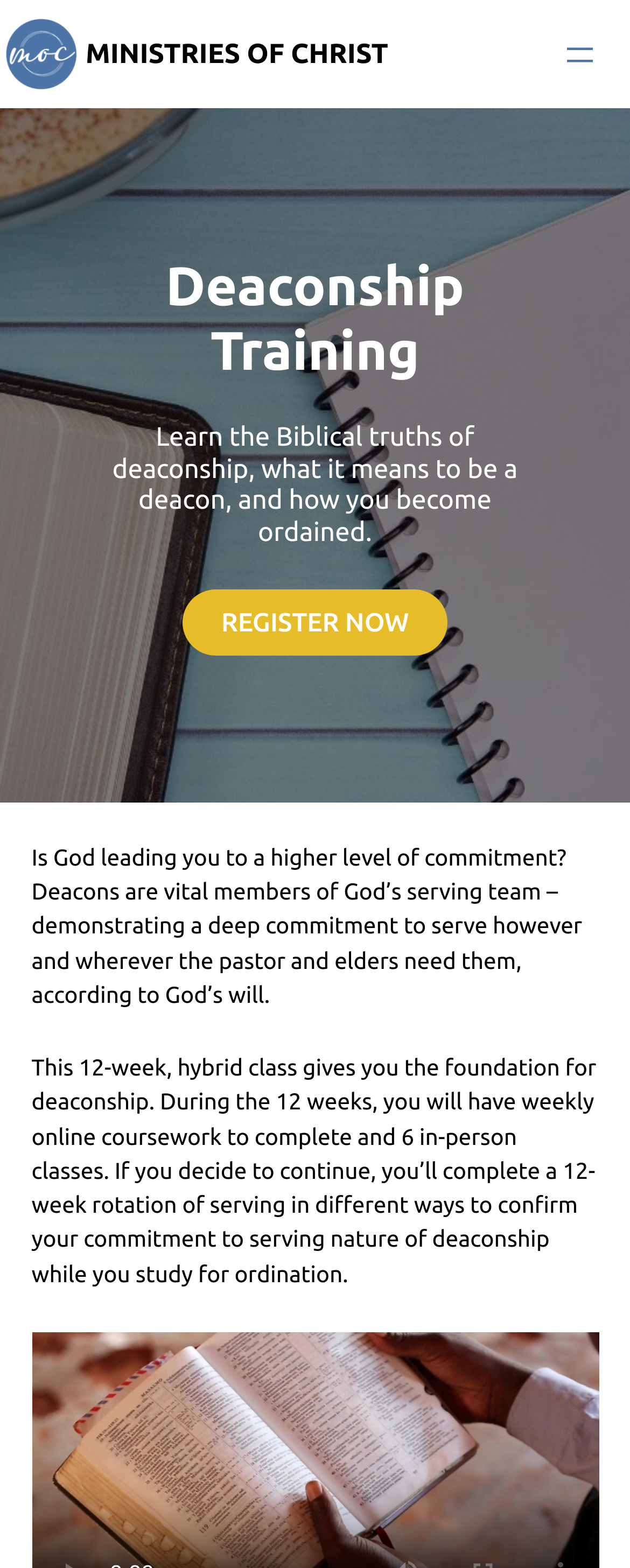Provide a single word or phrase to answer the given question: 
How many in-person classes are required?

6